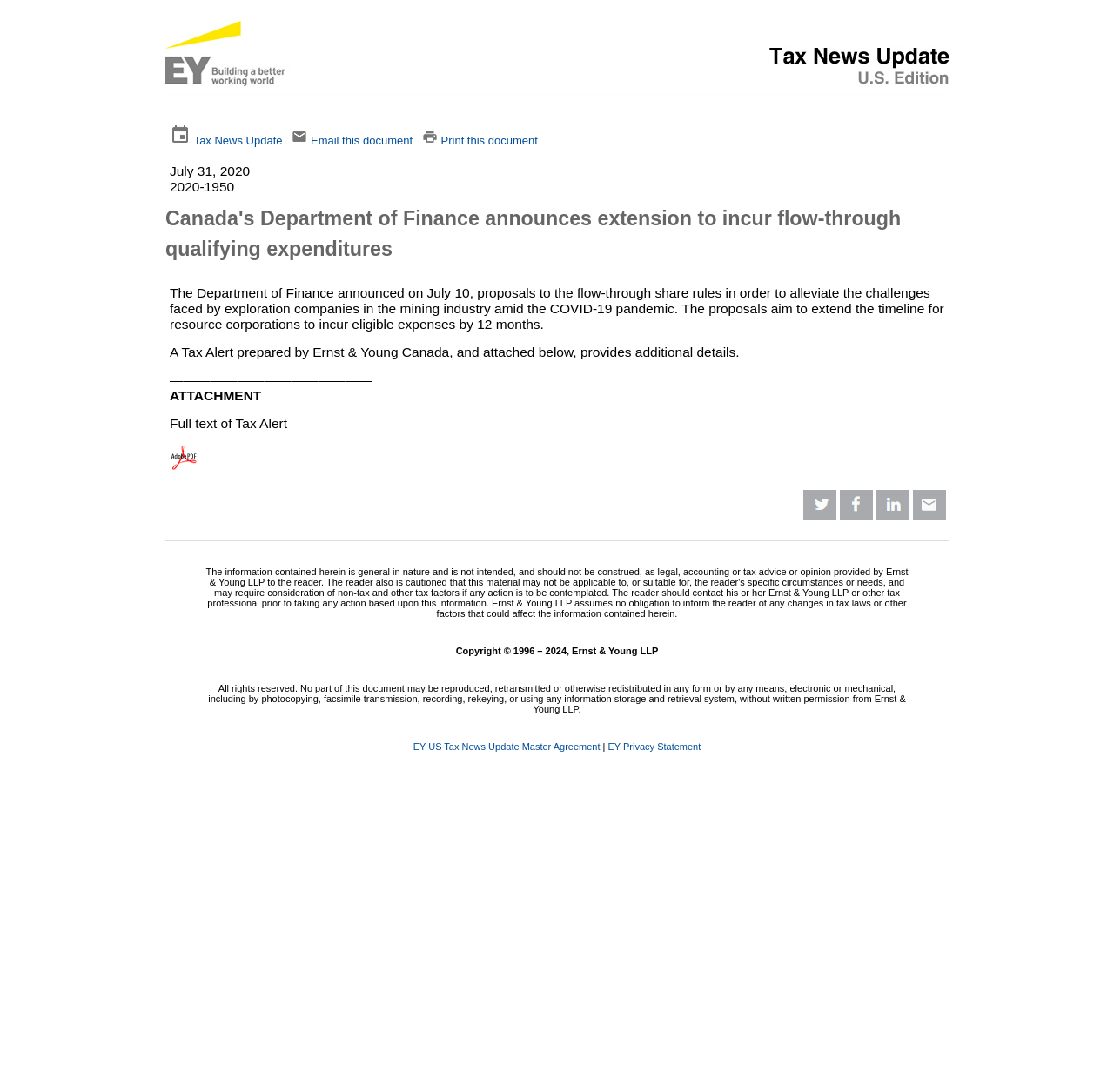What is the copyright year range?
Provide a concise answer using a single word or phrase based on the image.

1996 – 2024